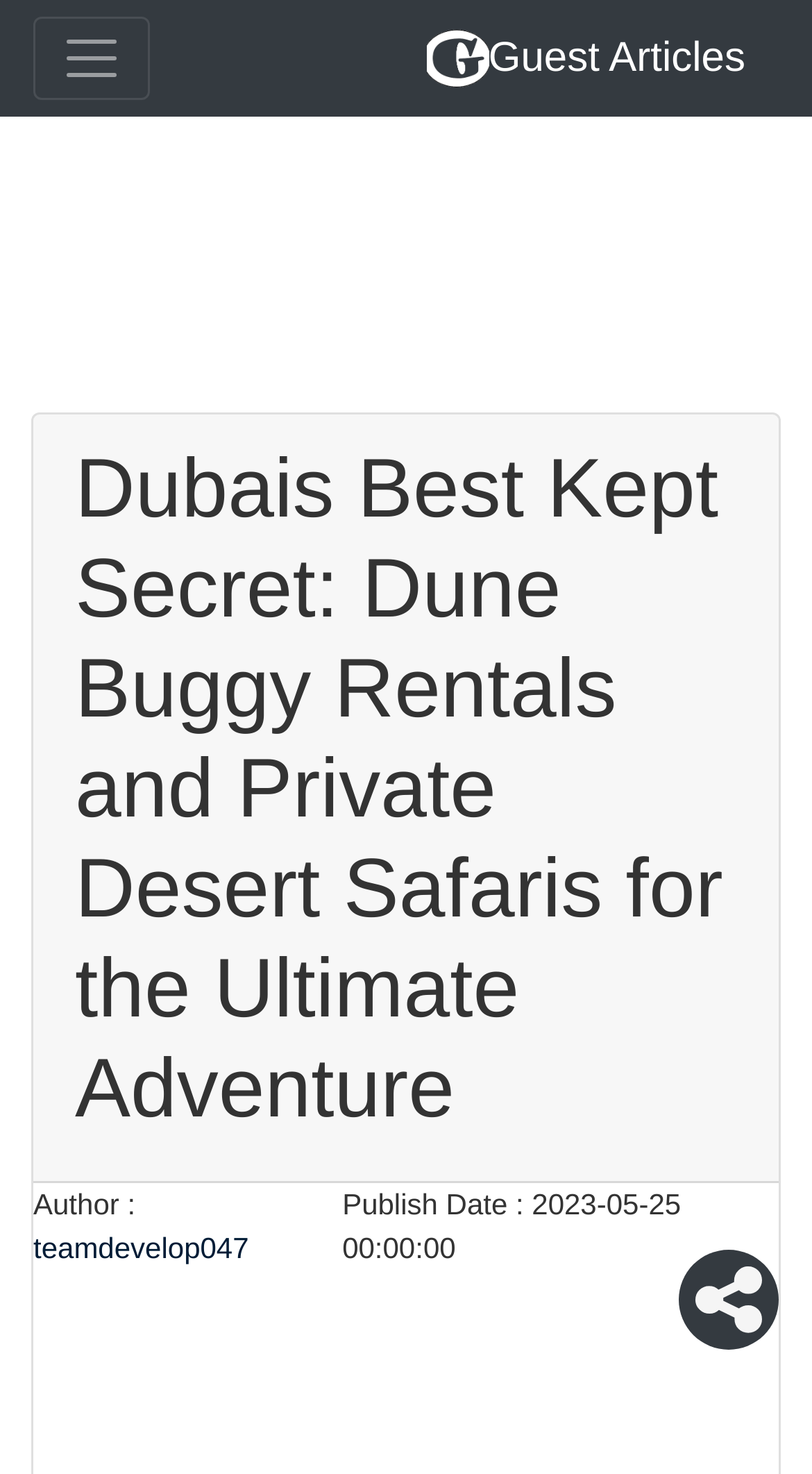Please find the main title text of this webpage.

Dubais Best Kept Secret: Dune Buggy Rentals and Private Desert Safaris for the Ultimate Adventure